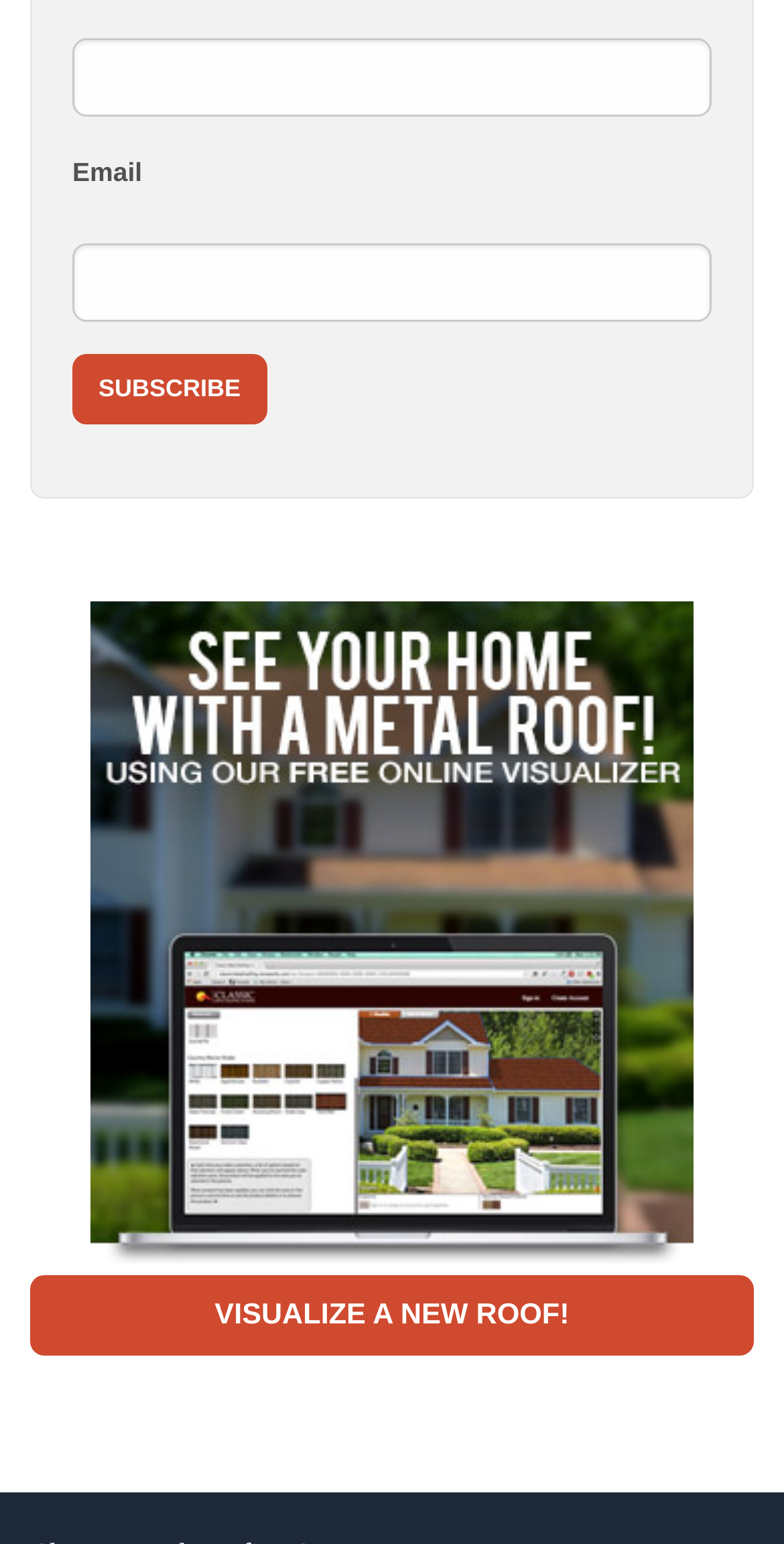Predict the bounding box of the UI element that fits this description: "aria-label="News Categories"".

None